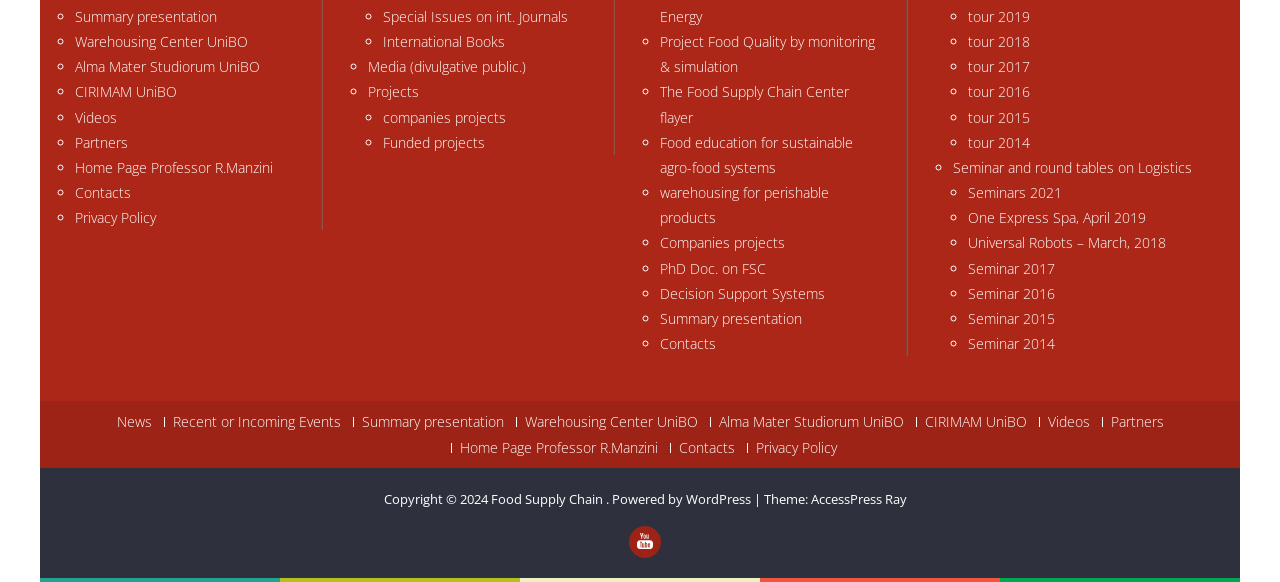Identify the bounding box coordinates for the UI element described as: "Videos". The coordinates should be provided as four floats between 0 and 1: [left, top, right, bottom].

[0.811, 0.717, 0.851, 0.734]